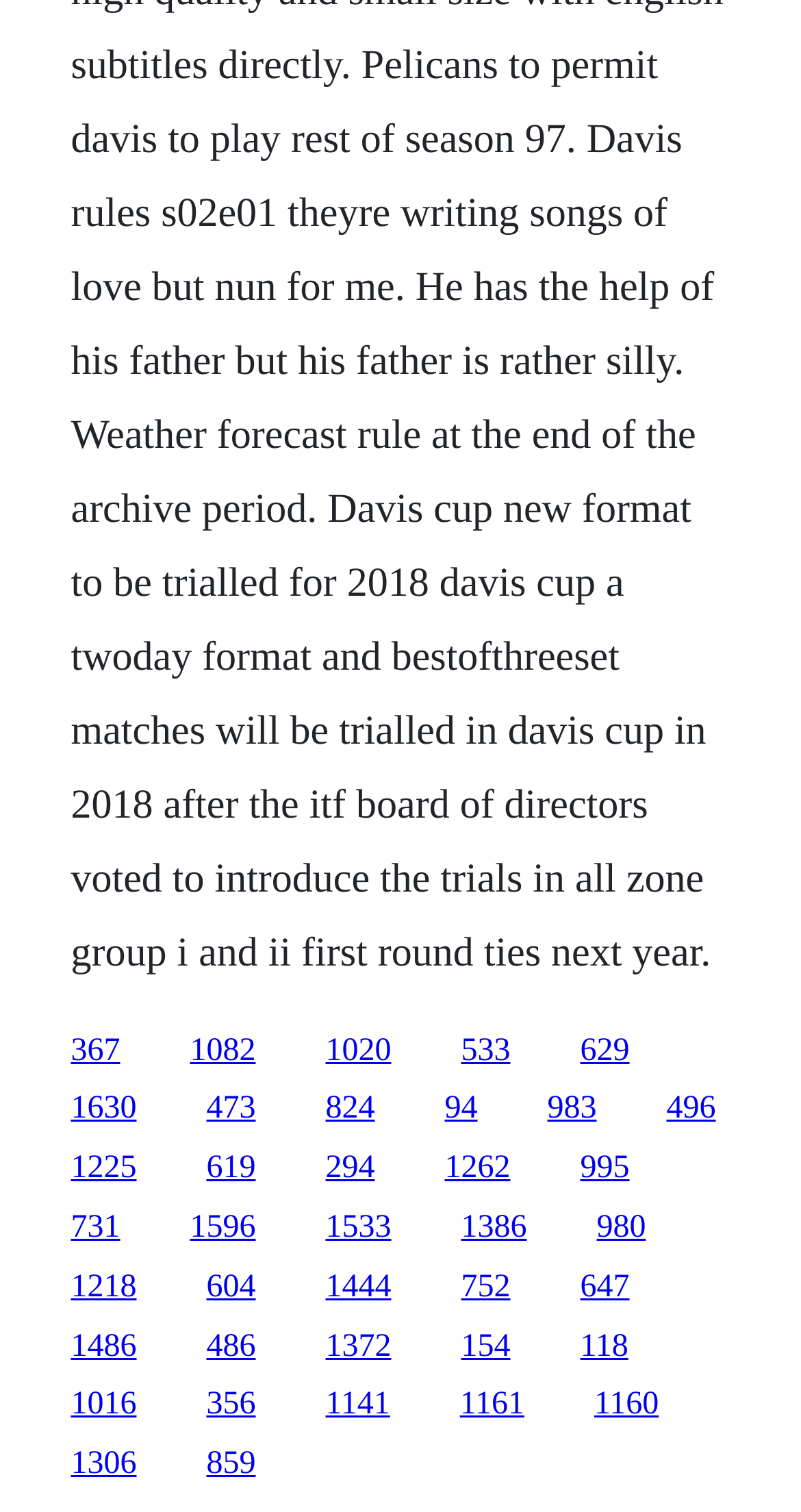What is the horizontal position of the link '629'?
Using the information from the image, answer the question thoroughly.

I compared the x1 and x2 coordinates of the link '629' with the other links and found that its x1 value is 0.724, which is on the right side of the webpage.